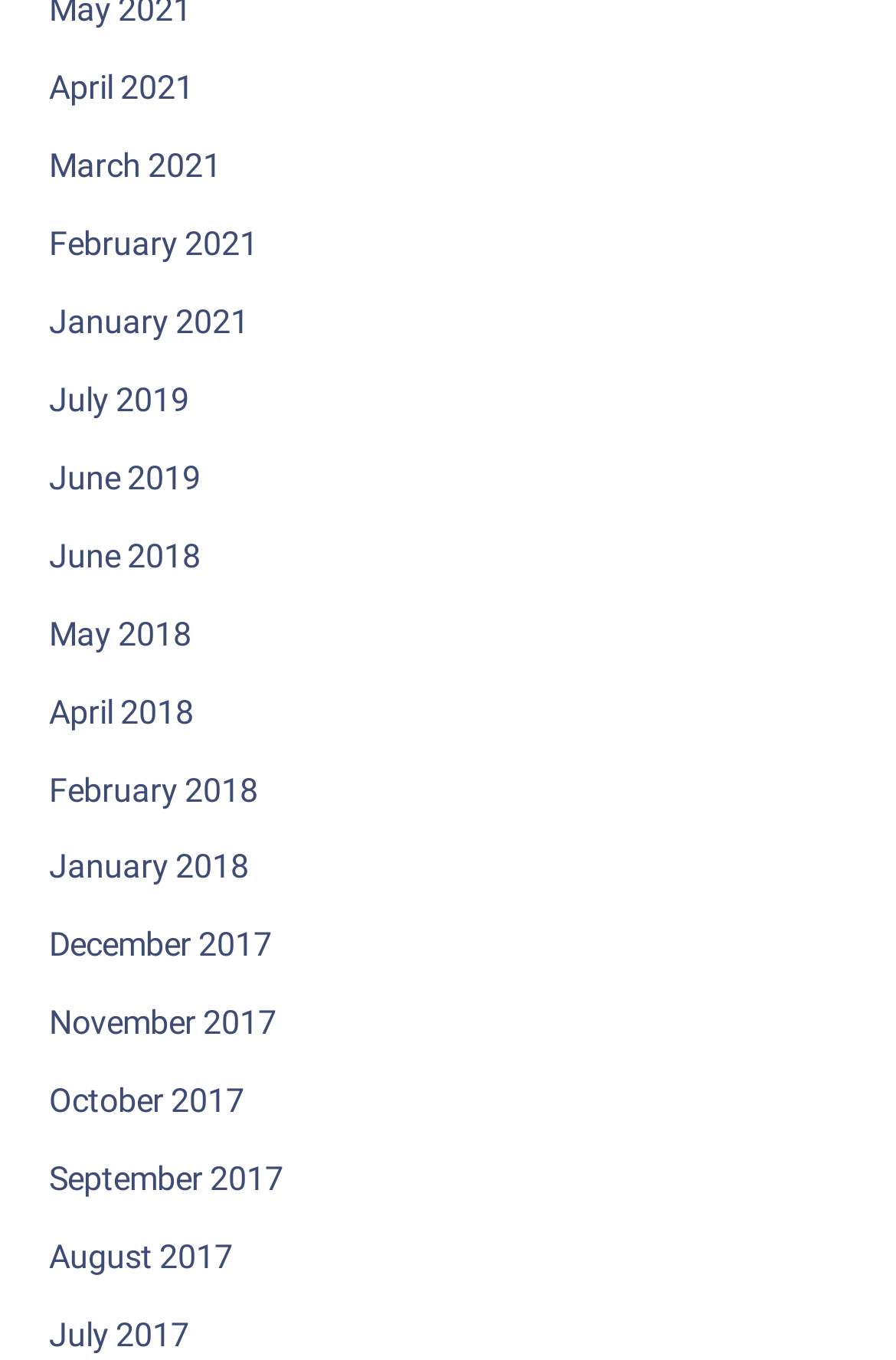How many links are there from 2018?
Offer a detailed and exhaustive answer to the question.

I counted the number of links from 2018 and found 5 links: April 2018, May 2018, June 2018, January 2018, and February 2018.